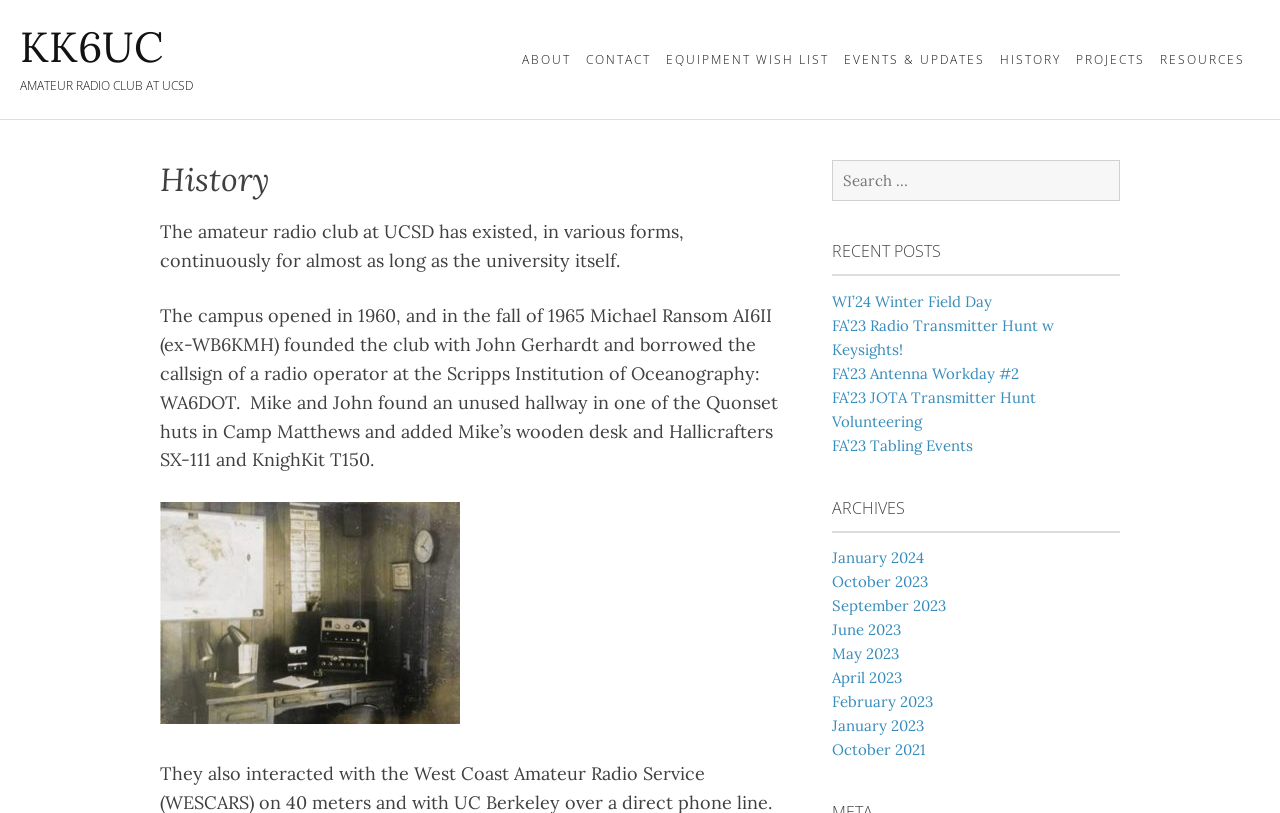Using a single word or phrase, answer the following question: 
What is the purpose of the search box?

To search the website